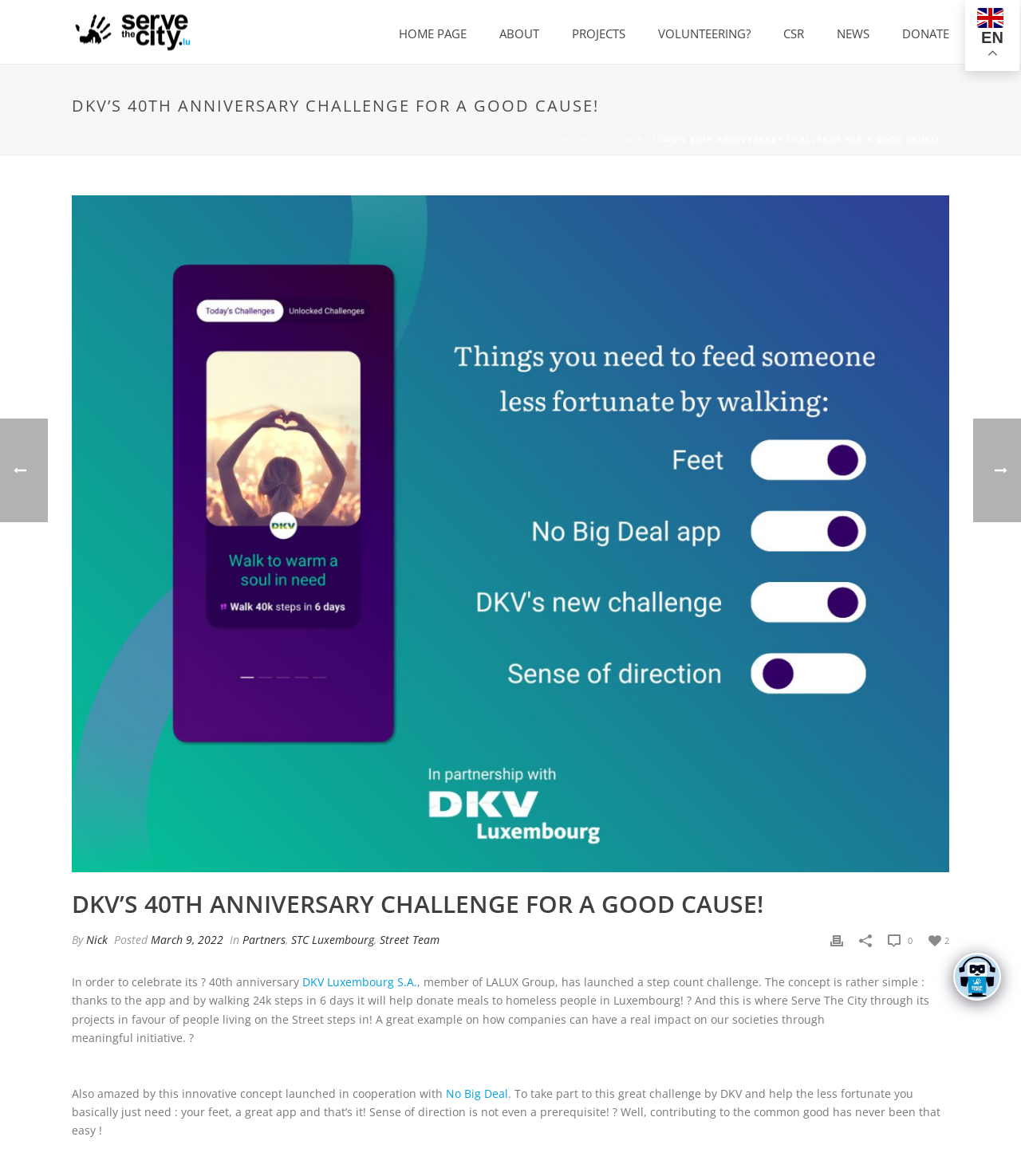Identify the bounding box coordinates for the element that needs to be clicked to fulfill this instruction: "Click Print". Provide the coordinates in the format of four float numbers between 0 and 1: [left, top, right, bottom].

[0.813, 0.791, 0.826, 0.807]